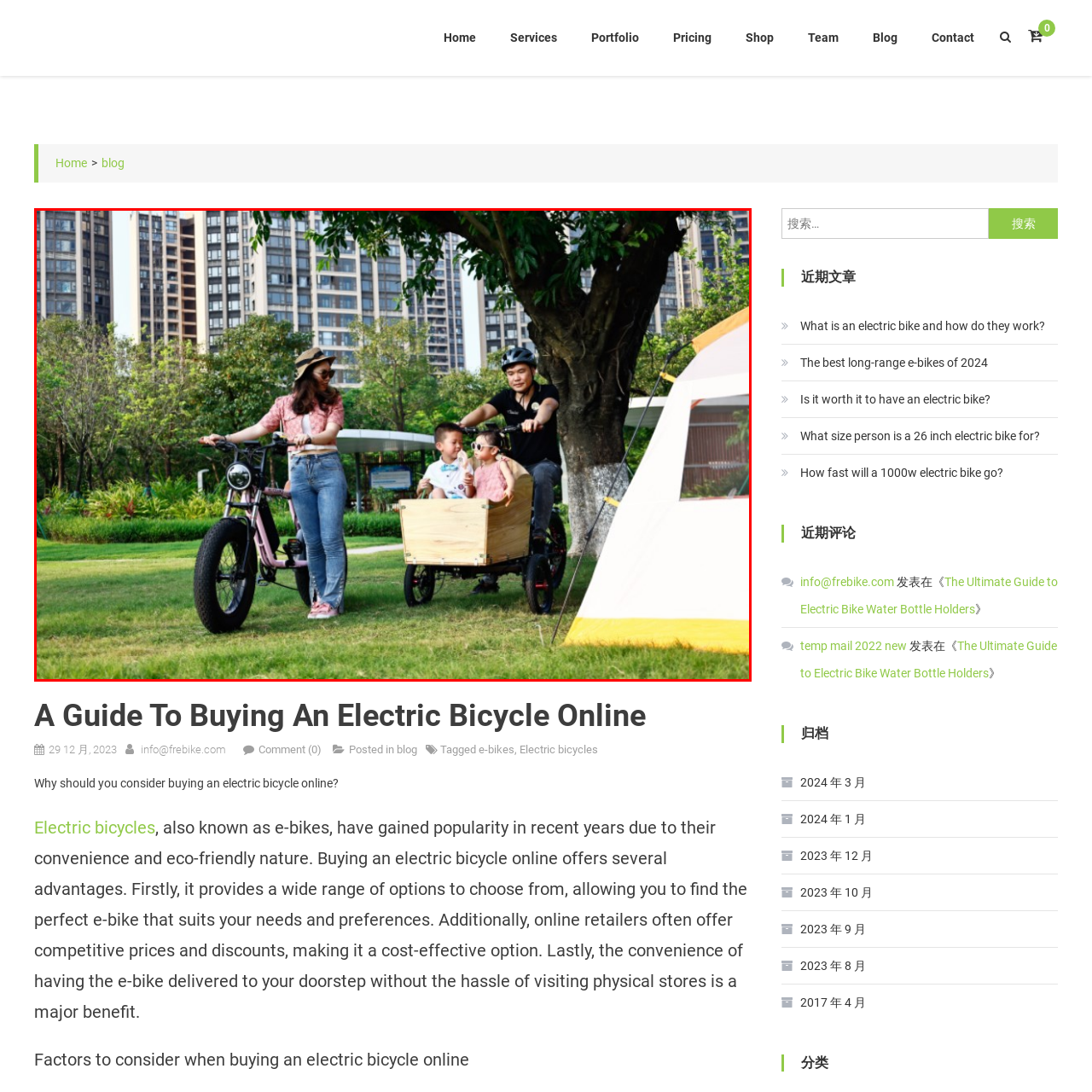Look at the region marked by the red box and describe it extensively.

In a vibrant park setting, a woman stands beside a stylish electric bicycle, exuding a sense of joy and adventure. She is dressed casually in a pink shirt and blue jeans, topped with a fashionable hat and sunglasses, embodying a relaxed yet trendy outdoor look. Her attention is drawn to a playful scene nearby, where a man rides a tricycle equipped with a wooden cart, transporting two joyful children—a boy and a girl—aged around five to six years old. The boy, dressed in a white shirt, smiles widely while the girl, wearing a pink shirt, giggles as they enjoy the ride.

Behind them, the lush greenery of the park contrasts with the modern backdrop of tall apartment buildings, highlighting a blend of urban living and outdoor recreation. A tent is pitched nearby, suggesting an impromptu picnic or camping adventure, while the sun casts a warm light, enhancing the cheerful atmosphere. This image captures the essence of family fun and the convenience of electric bicycles in exploring community spaces.